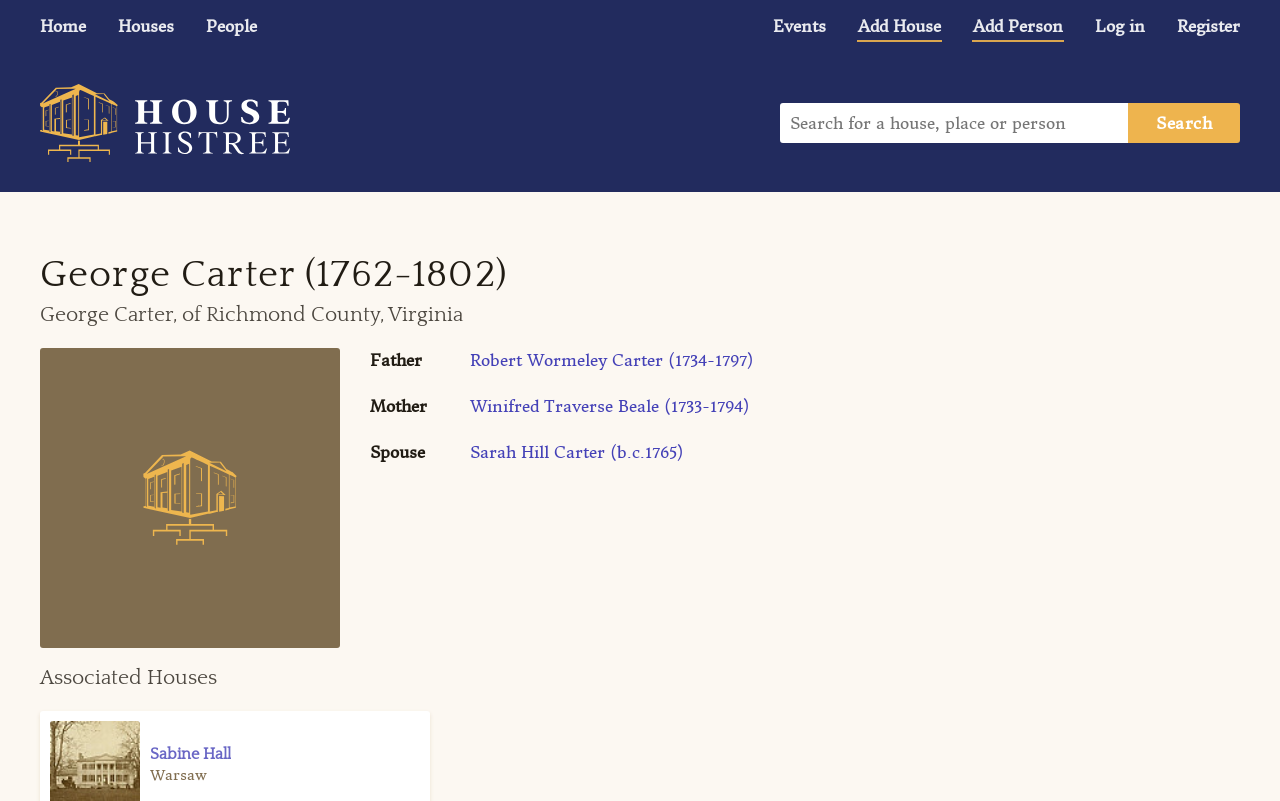Indicate the bounding box coordinates of the element that needs to be clicked to satisfy the following instruction: "go to home page". The coordinates should be four float numbers between 0 and 1, i.e., [left, top, right, bottom].

[0.019, 0.01, 0.08, 0.057]